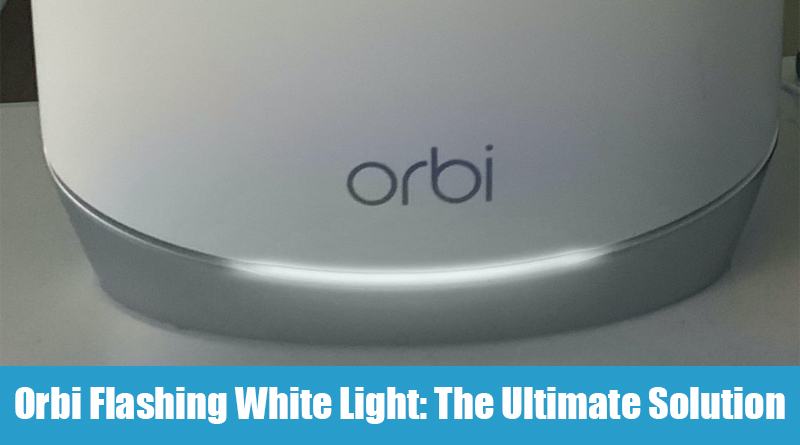What is the status of the Orbi device indicated by the light?
Refer to the screenshot and respond with a concise word or phrase.

Operational